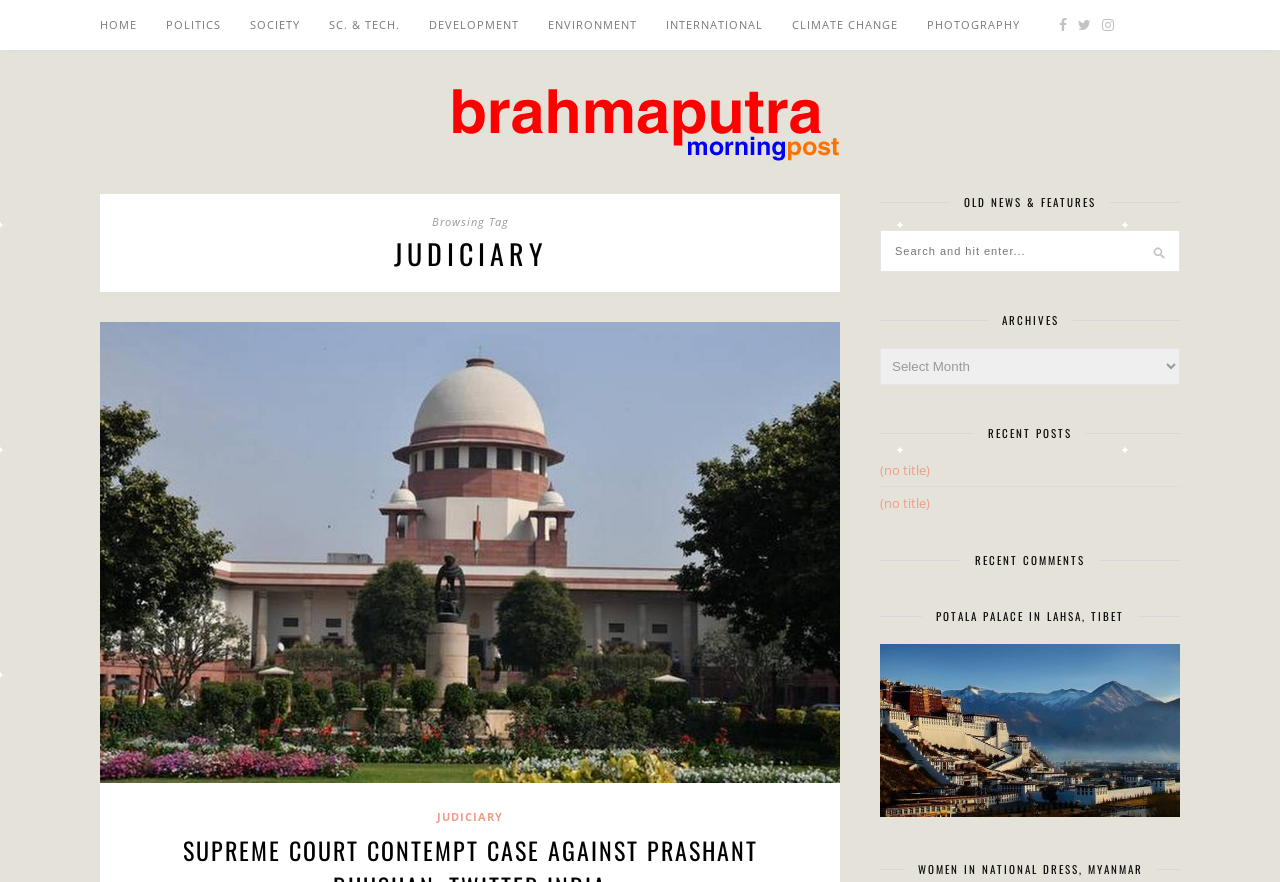Elaborate on the different components and information displayed on the webpage.

The webpage is a news website, specifically the Judiciary section of The Brahmapura Morning Times. At the top, there is a navigation menu with 9 links: HOME, POLITICS, SOCIETY, SC. & TECH., DEVELOPMENT, ENVIRONMENT, INTERNATIONAL, CLIMATE CHANGE, and PHOTOGRAPHY. These links are aligned horizontally across the top of the page.

Below the navigation menu, there is a large heading that reads "The Brahmapura Morning Times" with an image of the same name. Underneath this heading, there is a link with the same text.

On the left side of the page, there is a section dedicated to the Judiciary category, with a heading that reads "JUDICIARY". Below this heading, there are two links, one of which is empty.

On the right side of the page, there are several sections. The first section has a heading that reads "OLD NEWS & FEATURES". Below this heading, there is a search bar with a textbox that has a placeholder text "Search and hit enter...".

The next section has a heading that reads "ARCHIVES", followed by a combobox. Below this, there is a section with a heading that reads "RECENT POSTS", which contains two links with no titles.

Further down, there is a section with a heading that reads "RECENT COMMENTS". Below this, there are two sections with headings that read "POTALA PALACE IN LAHSA, TIBET" and "WOMEN IN NATIONAL DRESS, MYANMAR", respectively.

At the top right corner of the page, there are three links with icons, represented by Unicode characters \uf09a, \uf099, and \uf16d.